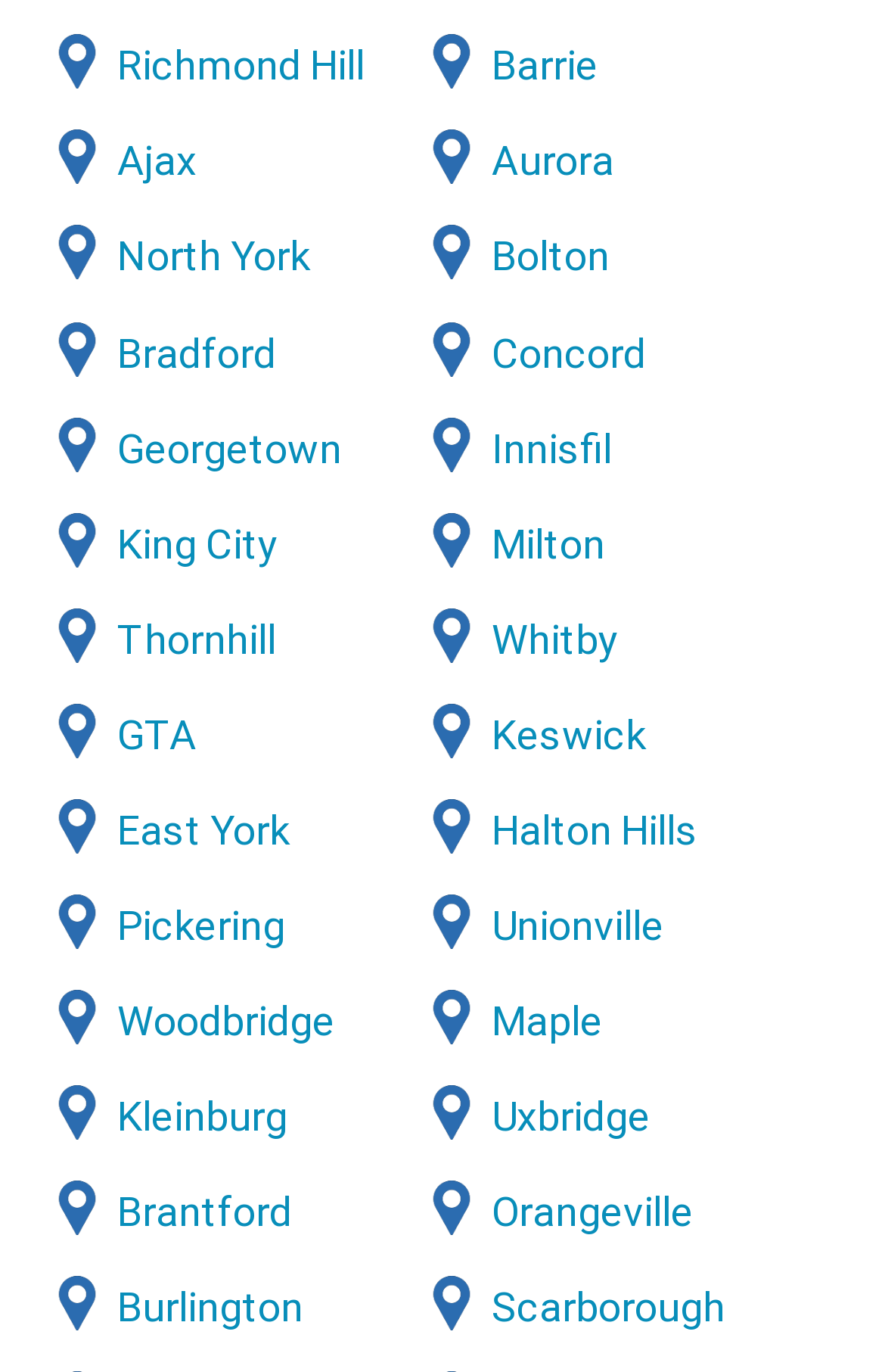Indicate the bounding box coordinates of the clickable region to achieve the following instruction: "go to Aurora."

[0.555, 0.1, 0.694, 0.135]